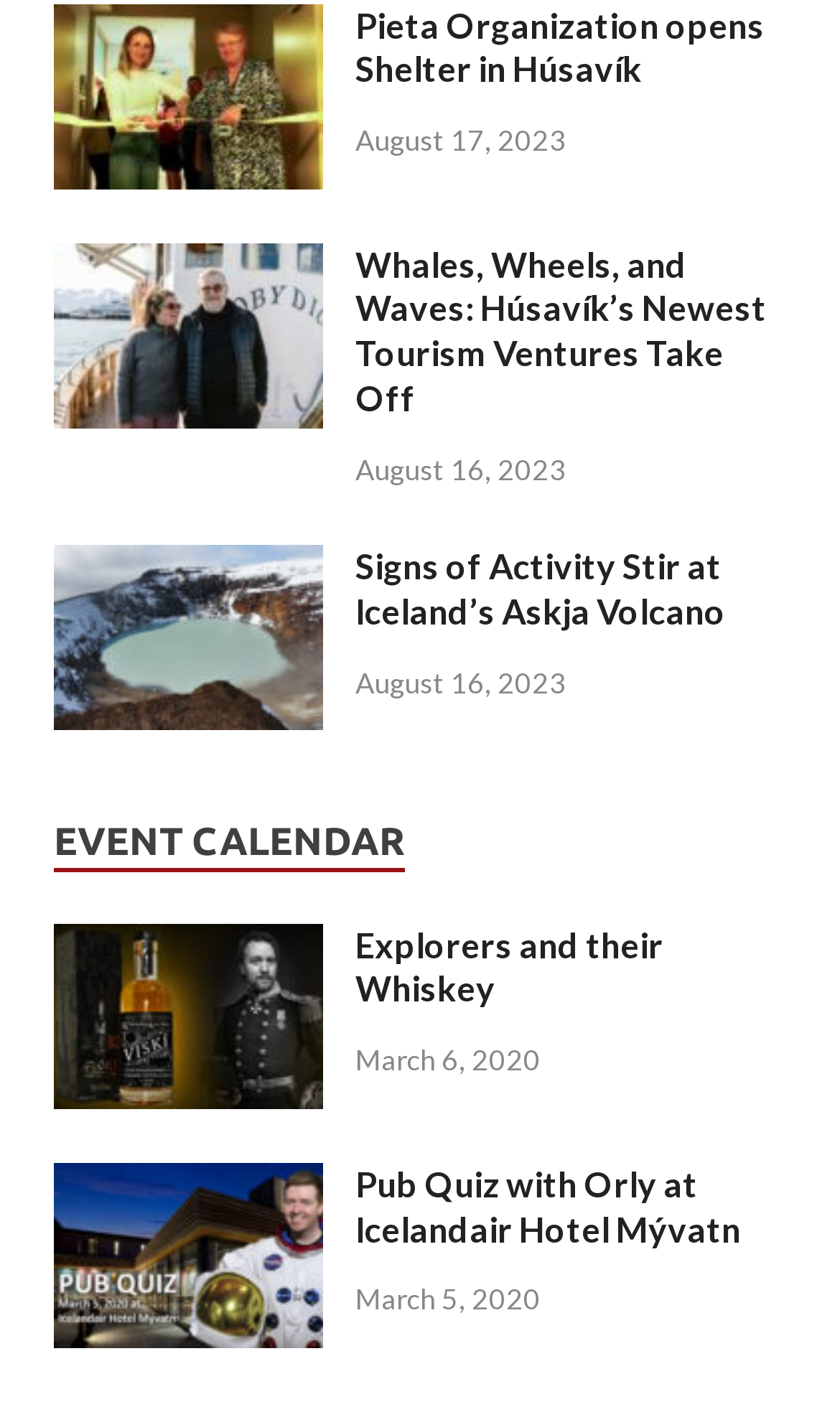Please specify the bounding box coordinates of the area that should be clicked to accomplish the following instruction: "Explore Víti crater at Askja Volcano". The coordinates should consist of four float numbers between 0 and 1, i.e., [left, top, right, bottom].

[0.064, 0.392, 0.385, 0.421]